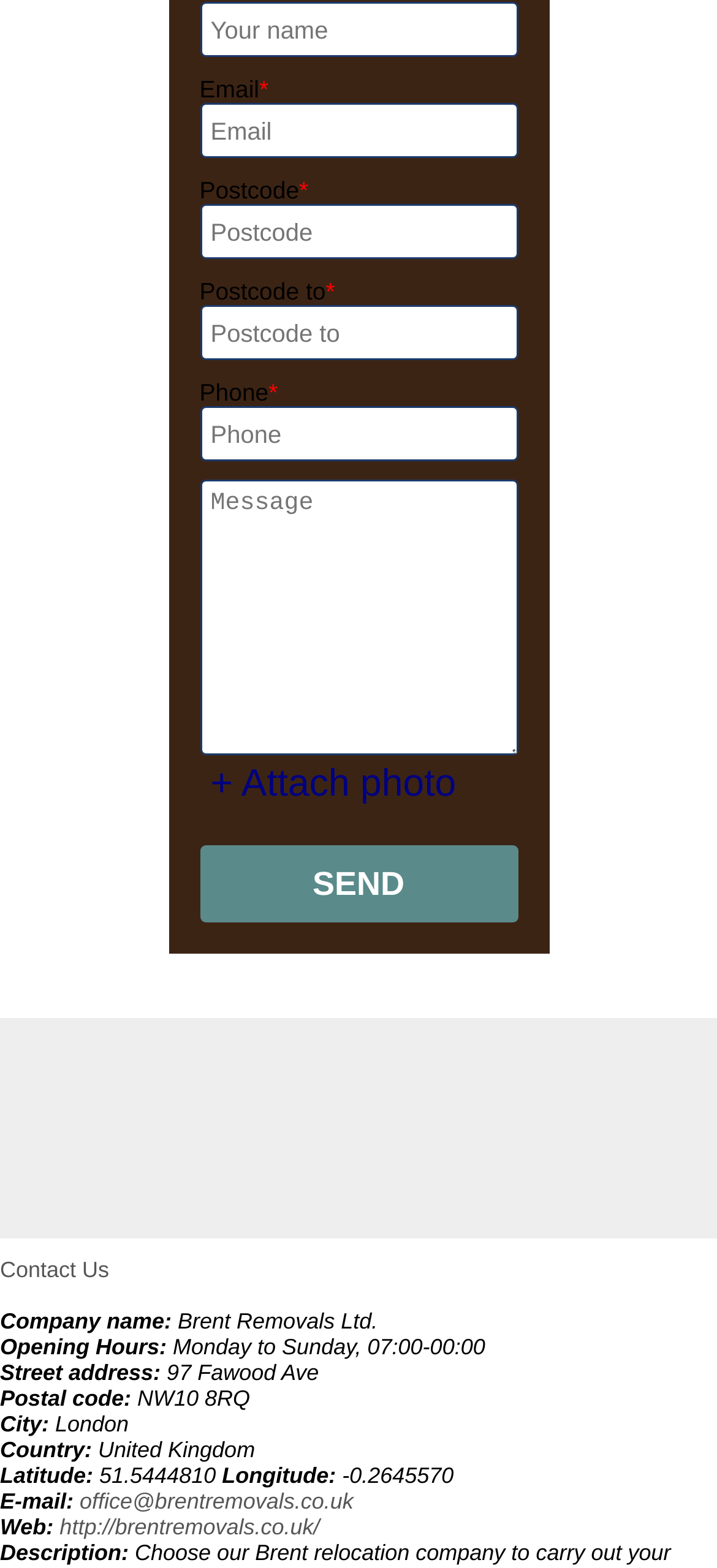Kindly provide the bounding box coordinates of the section you need to click on to fulfill the given instruction: "Visit 'Situs Judi Slot Online Gampang Menang'".

None